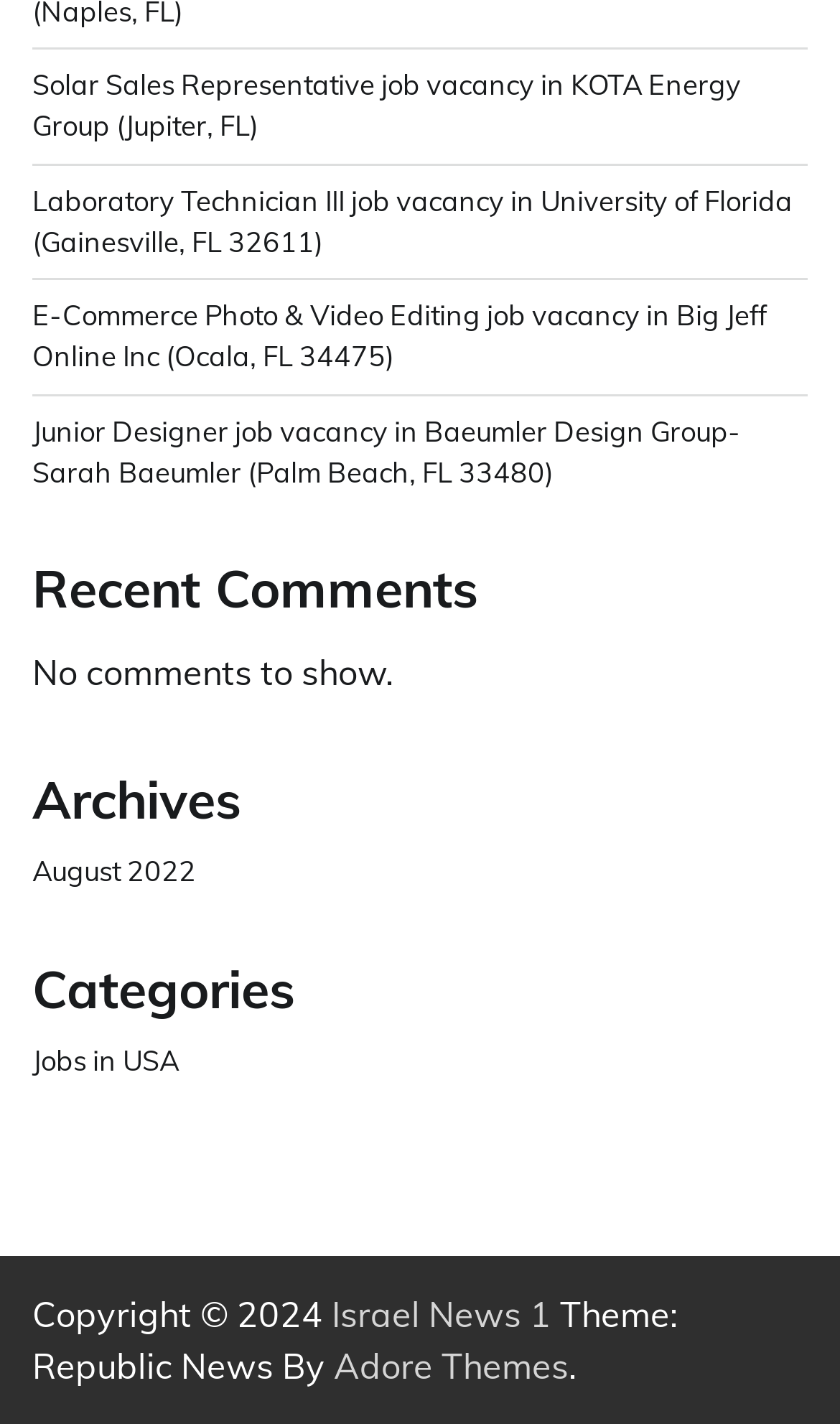What is the category of the job vacancy 'Jobs in USA'?
Using the details from the image, give an elaborate explanation to answer the question.

I found the link 'Jobs in USA' under the 'Categories' heading, which suggests that 'Jobs in USA' is a category of job vacancies.